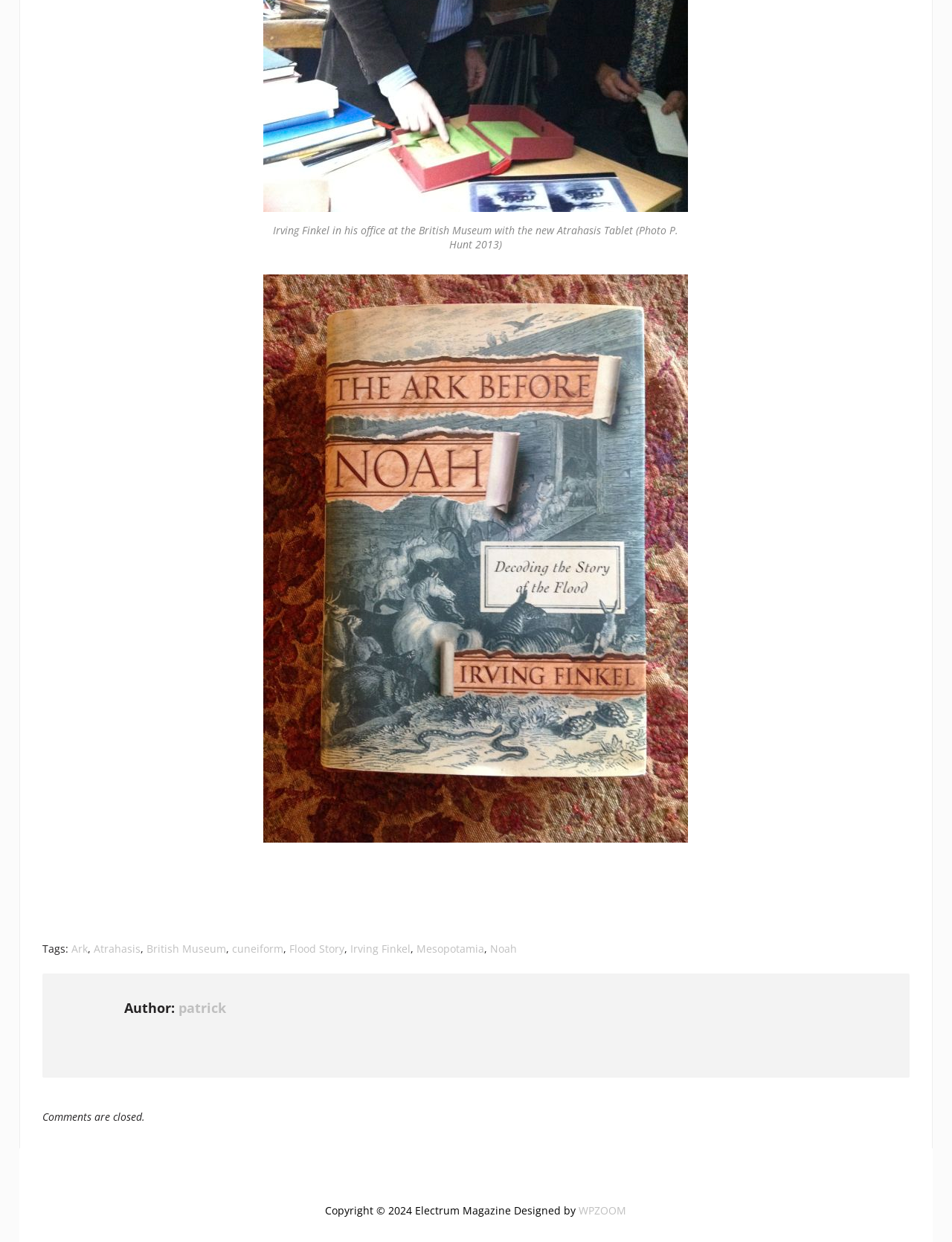What is the name of the museum mentioned?
Give a one-word or short phrase answer based on the image.

British Museum